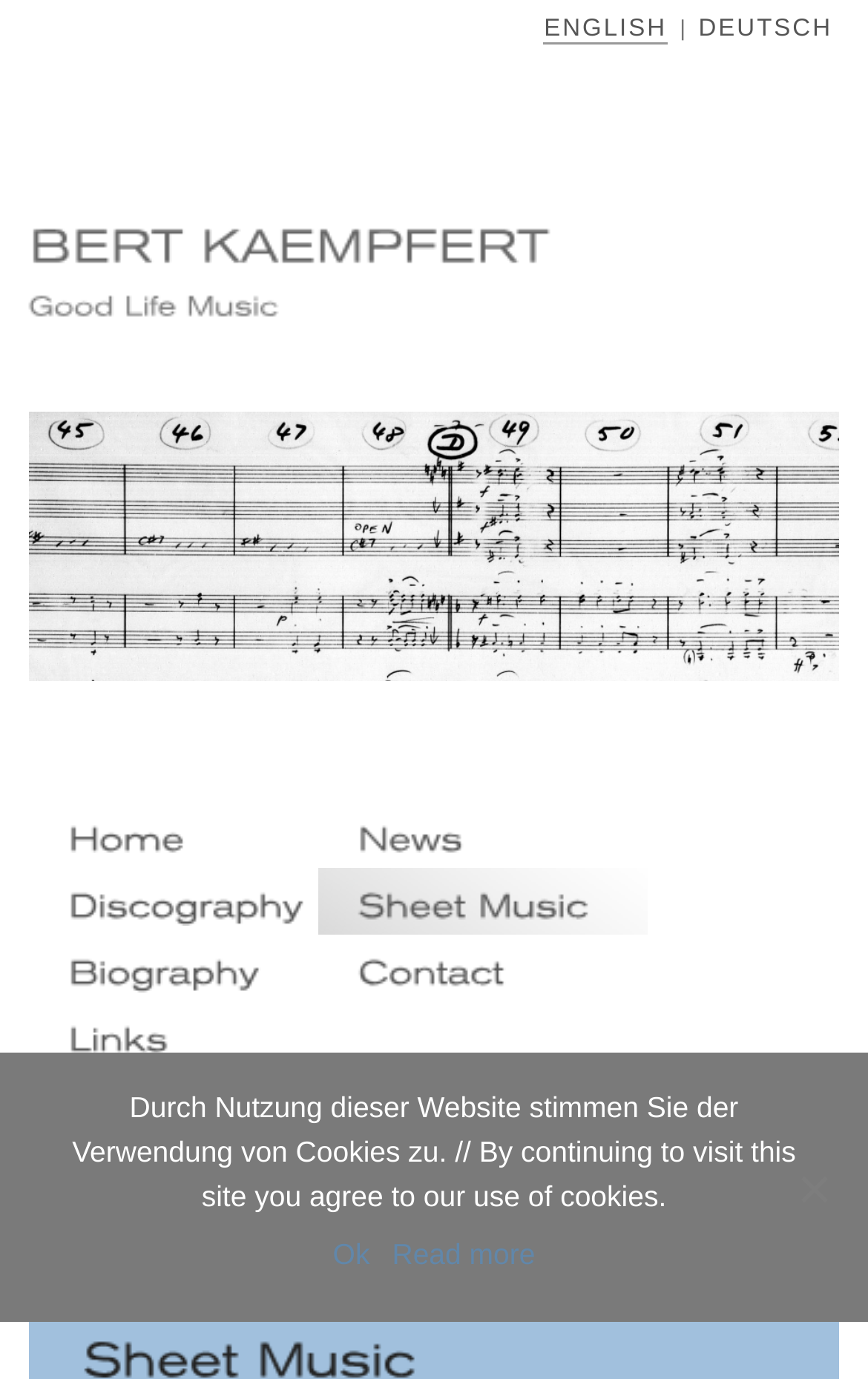Analyze the image and provide a detailed answer to the question: What is the name of the music company?

The name of the music company can be found in the heading element 'Good Life Music' which is located below the musician's name, suggesting that it is related to the musician or his work.